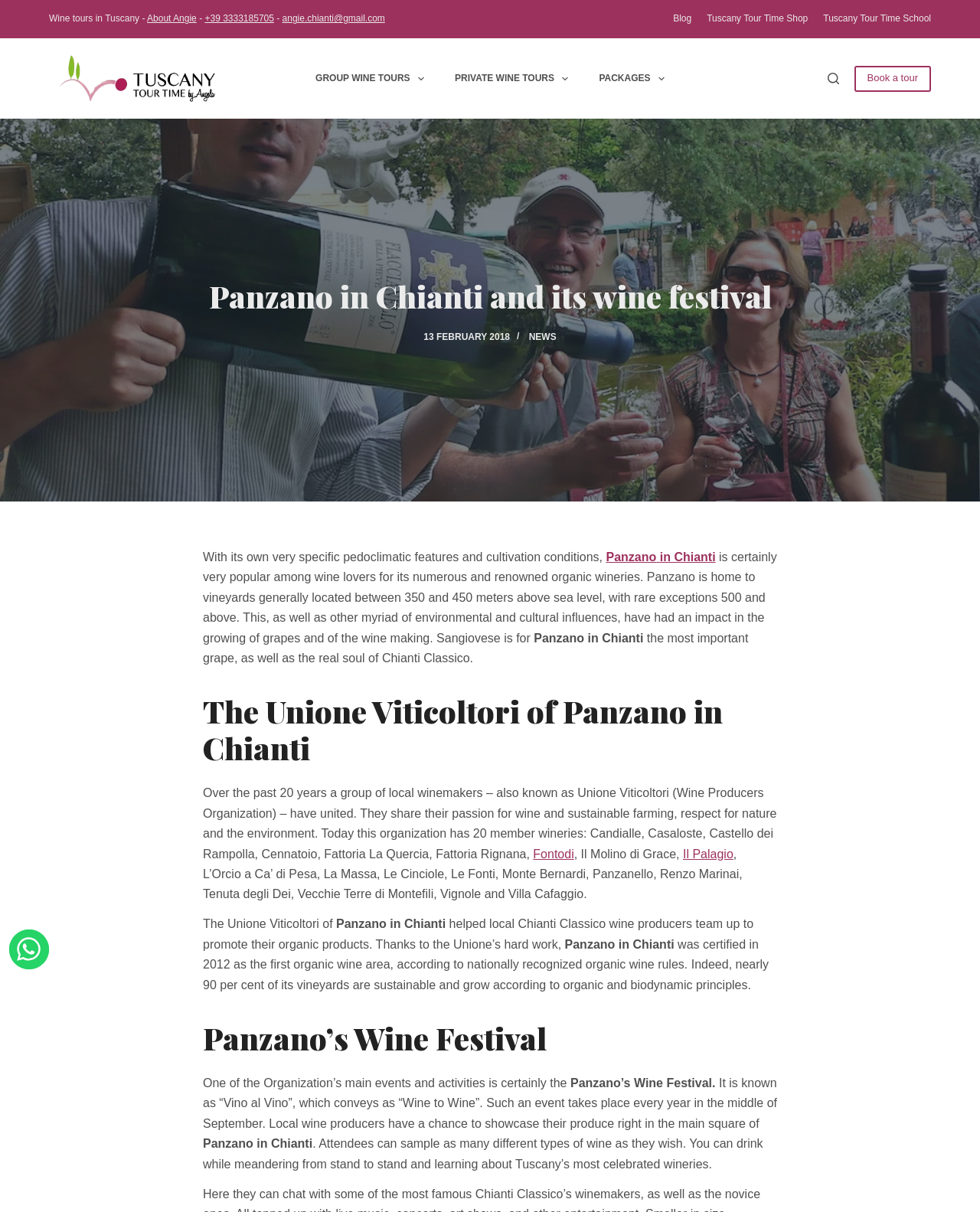How many member wineries are part of the Unione Viticoltori?
Answer the question with detailed information derived from the image.

I found the answer by reading the text in the webpage, specifically the section 'The Unione Viticoltori of Panzano in Chianti' where it mentions 'Today this organization has 20 member wineries'.